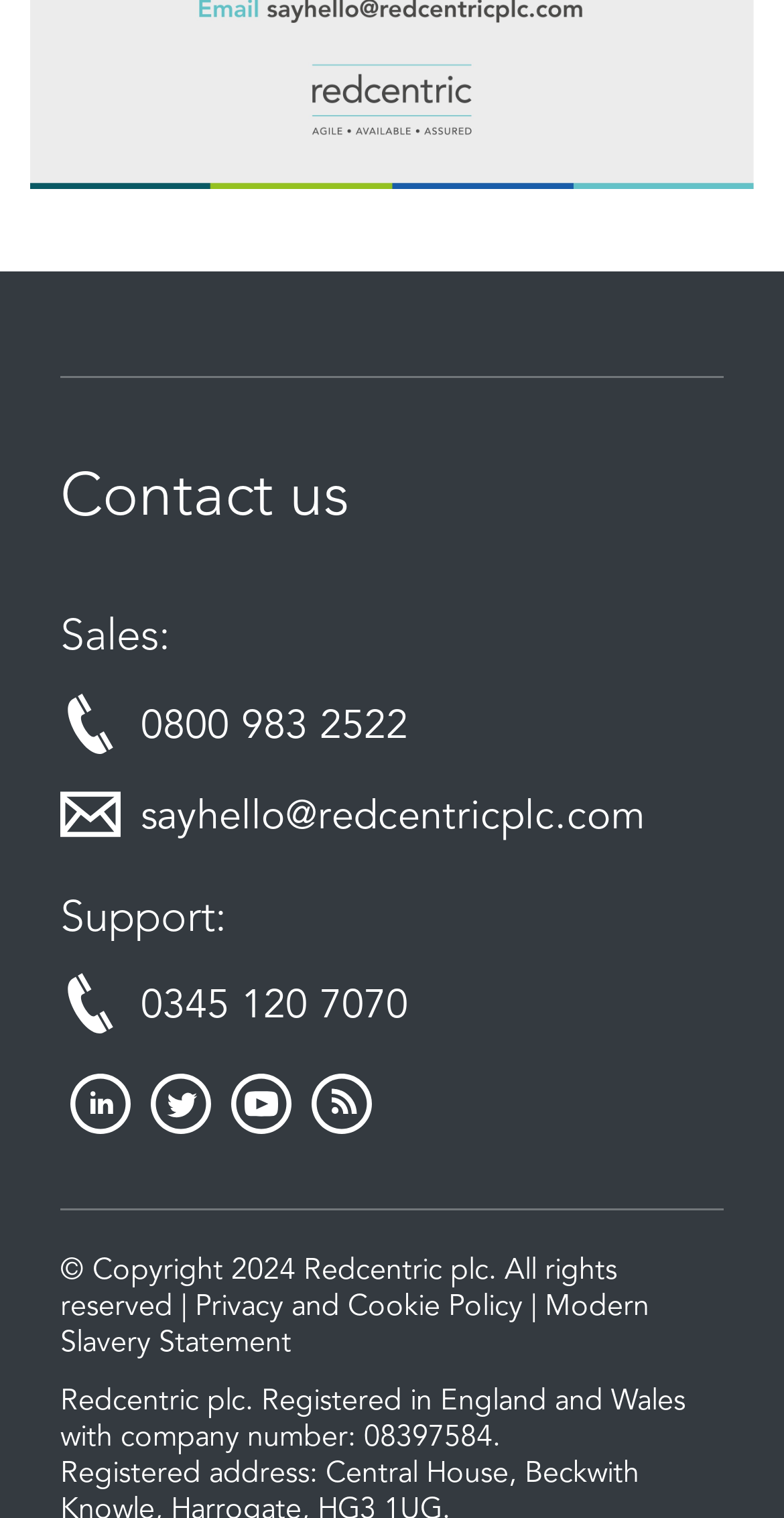Please determine the bounding box coordinates, formatted as (top-left x, top-left y, bottom-right x, bottom-right y), with all values as floating point numbers between 0 and 1. Identify the bounding box of the region described as: Privacy and Cookie Policy

[0.249, 0.852, 0.667, 0.872]